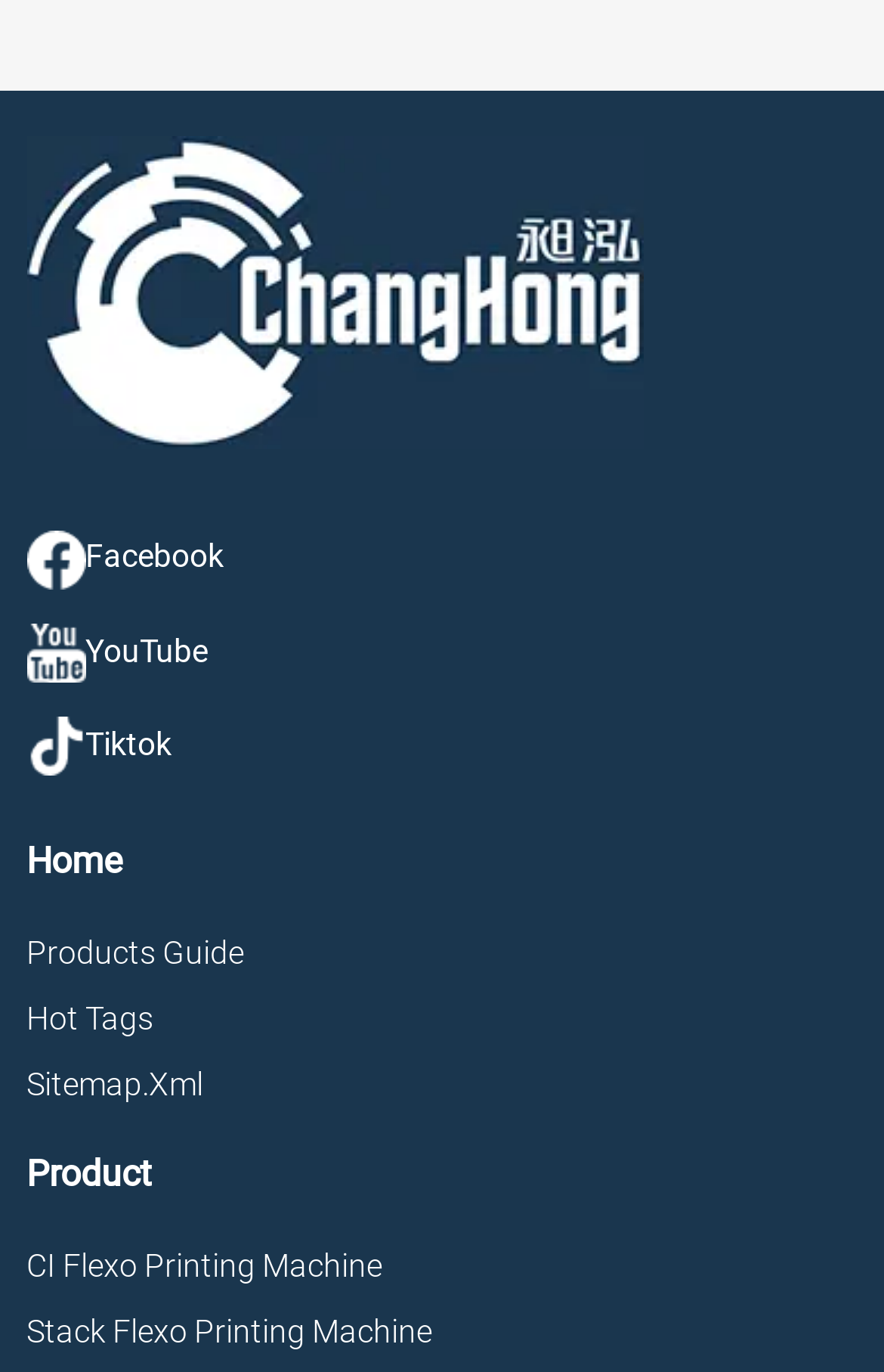How many links to specific products are shown?
Using the visual information, answer the question in a single word or phrase.

Two